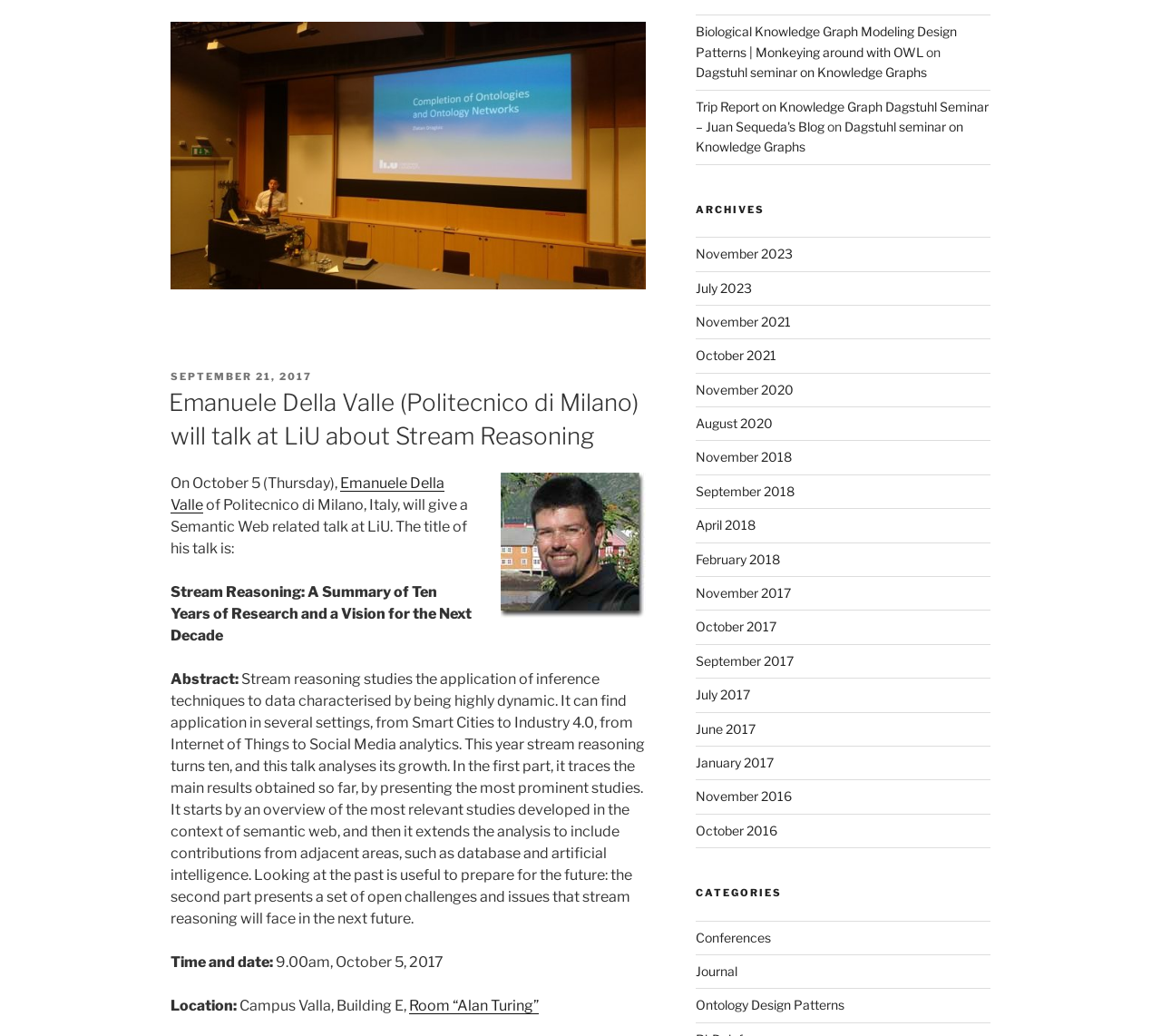Bounding box coordinates are specified in the format (top-left x, top-left y, bottom-right x, bottom-right y). All values are floating point numbers bounded between 0 and 1. Please provide the bounding box coordinate of the region this sentence describes: Ontology Design Patterns

[0.599, 0.963, 0.727, 0.978]